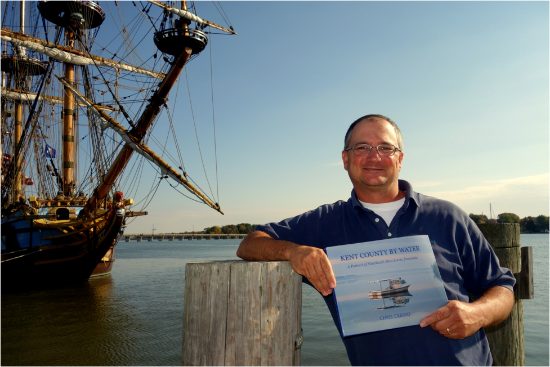Give an elaborate caption for the image.

The image features Chris Cerino, the Mayor of Chestertown and Vice President of the Sultana Education Foundation, proudly holding his new book, "Kent County by Water." This book offers an intimate portrait of Maryland’s scenic Kent County, accompanied by stunning imagery capturing the region’s natural beauty. In the background, a majestic ship is docked alongside the waterway, enhancing the maritime ambiance of the scene. The warm tones of the sunset illuminate the setting, reflecting the beauty of the Eastern Shore. The event marks the unveiling of Cerino's book, which showcases his extensive work capturing the area's rivers and communities through photographs, making it a significant occasion for local culture and heritage.